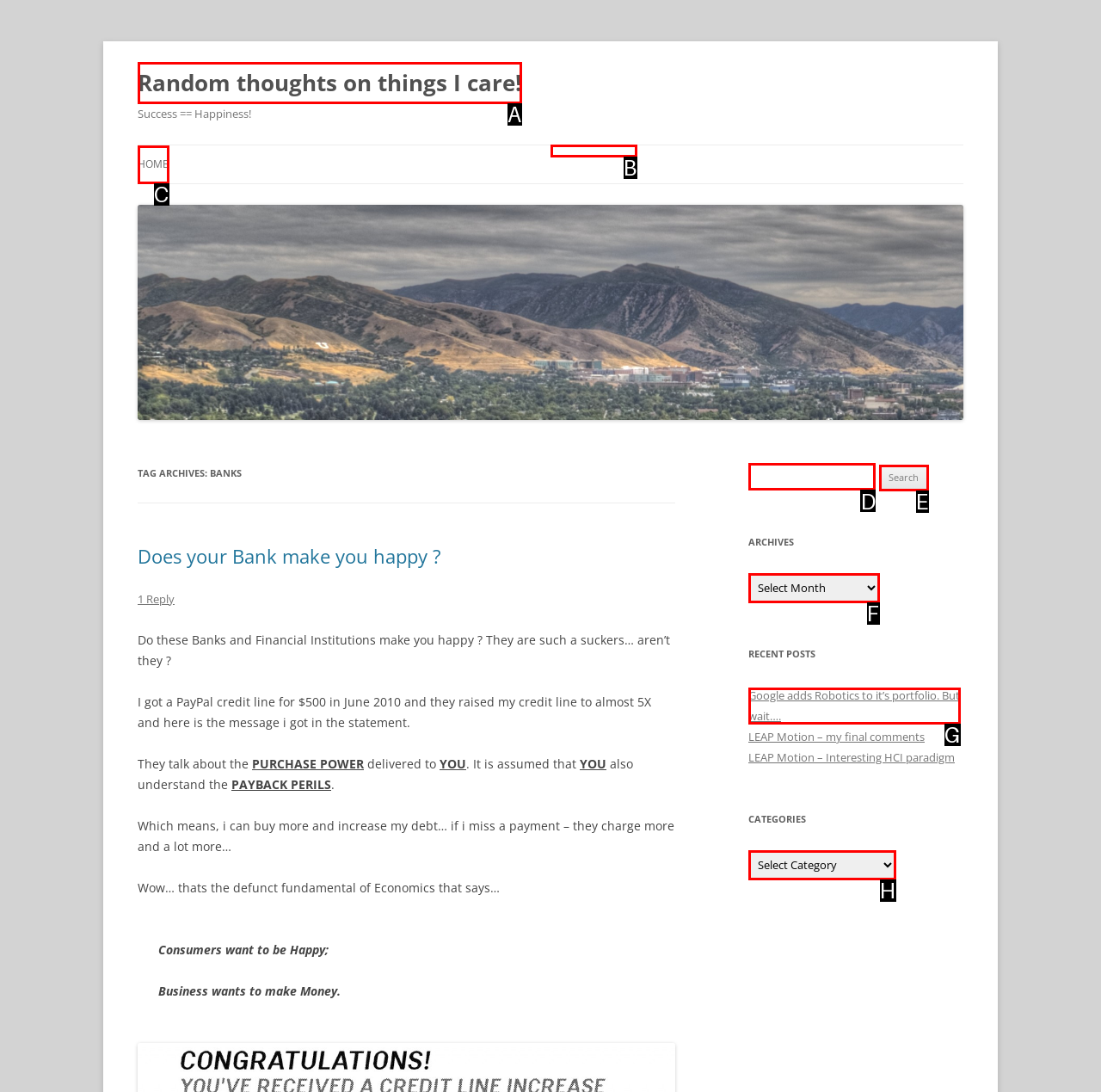Identify the appropriate choice to fulfill this task: Search for something
Respond with the letter corresponding to the correct option.

D